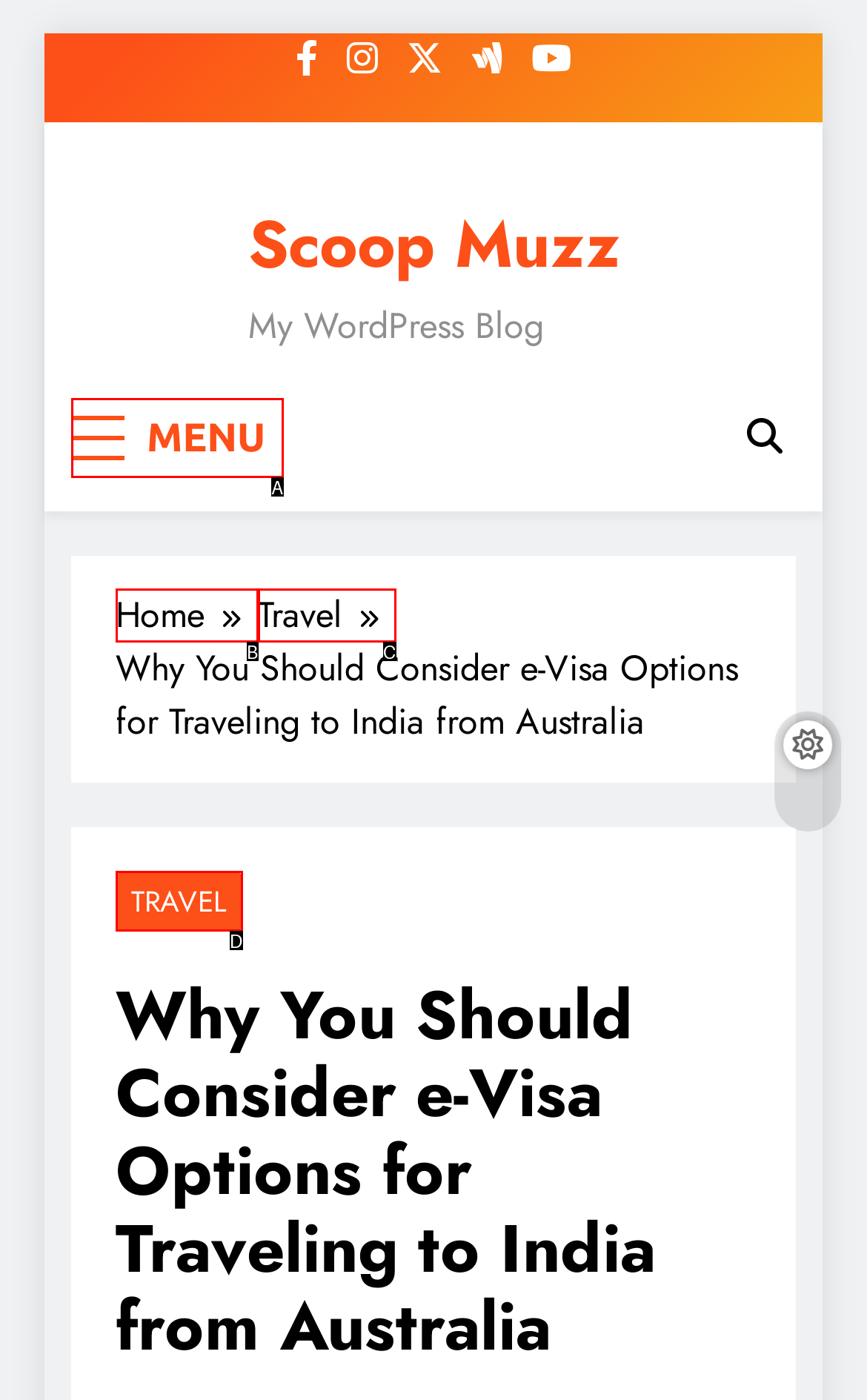Determine the option that aligns with this description: Menu
Reply with the option's letter directly.

A